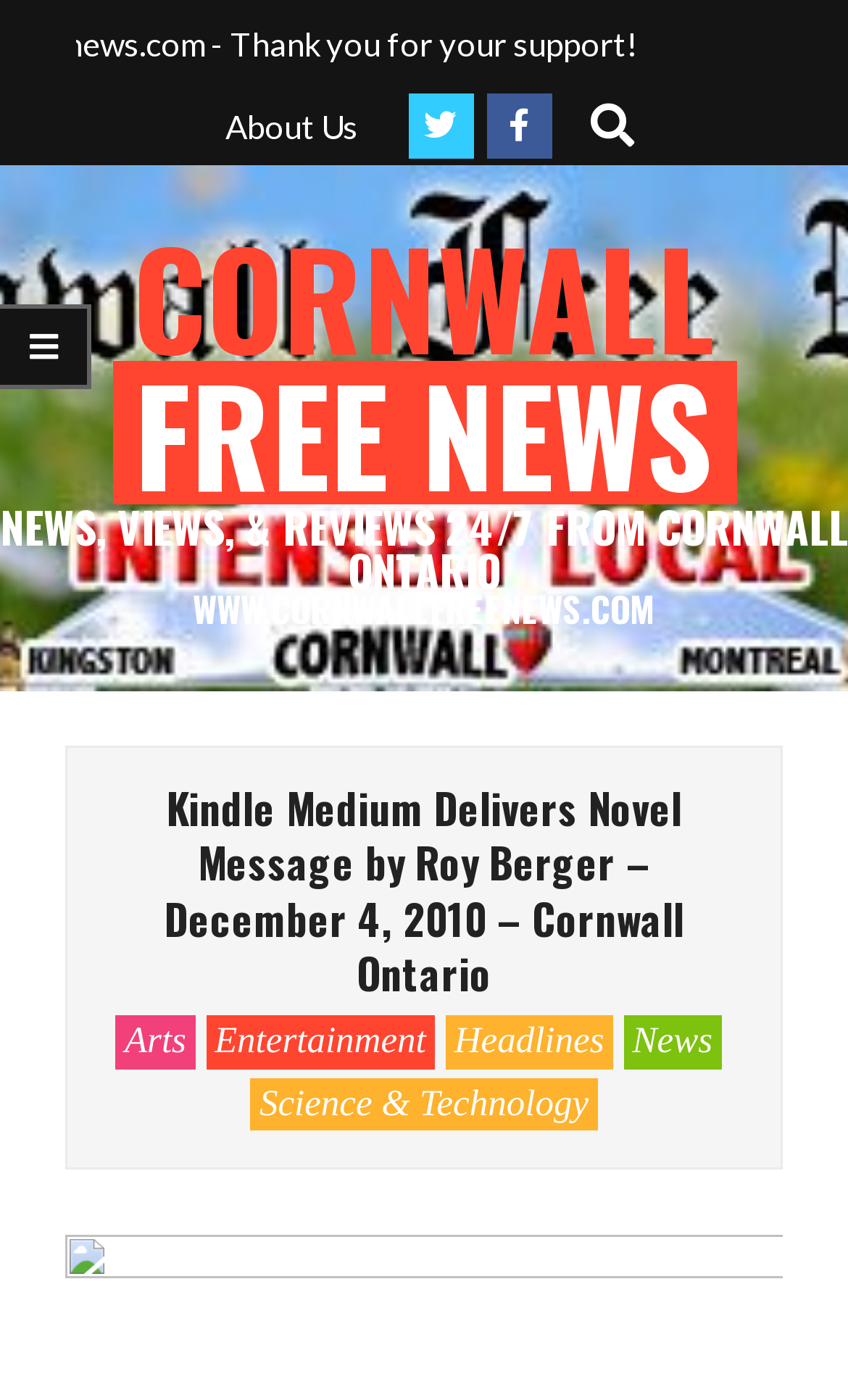Answer the question below using just one word or a short phrase: 
What is the purpose of the textbox?

Search